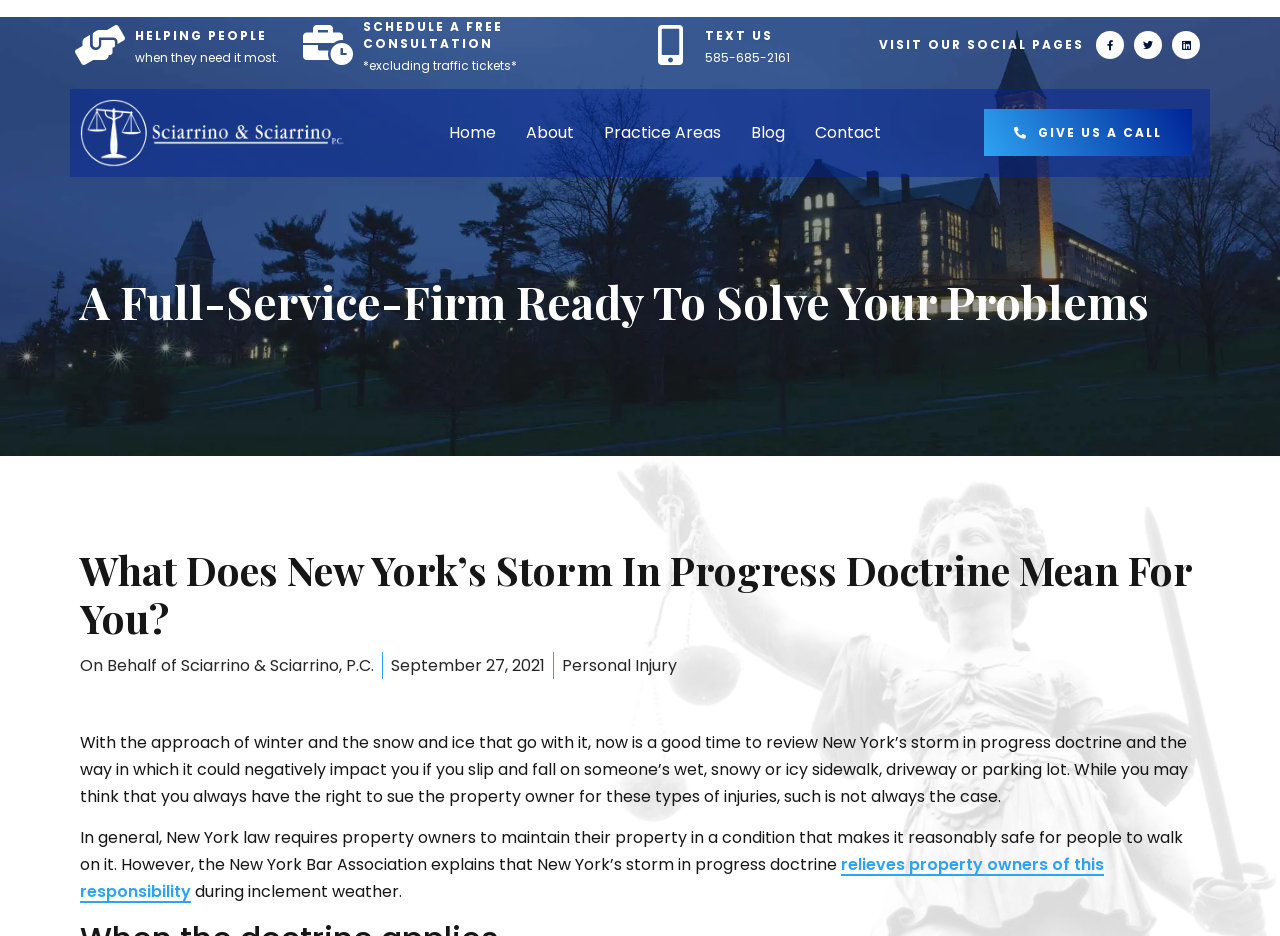Refer to the image and provide an in-depth answer to the question: 
What is the phone number to text?

The phone number to text can be found next to the 'TEXT US' heading, which is located below the 'SCHEDULE A FREE CONSULTATION' heading.